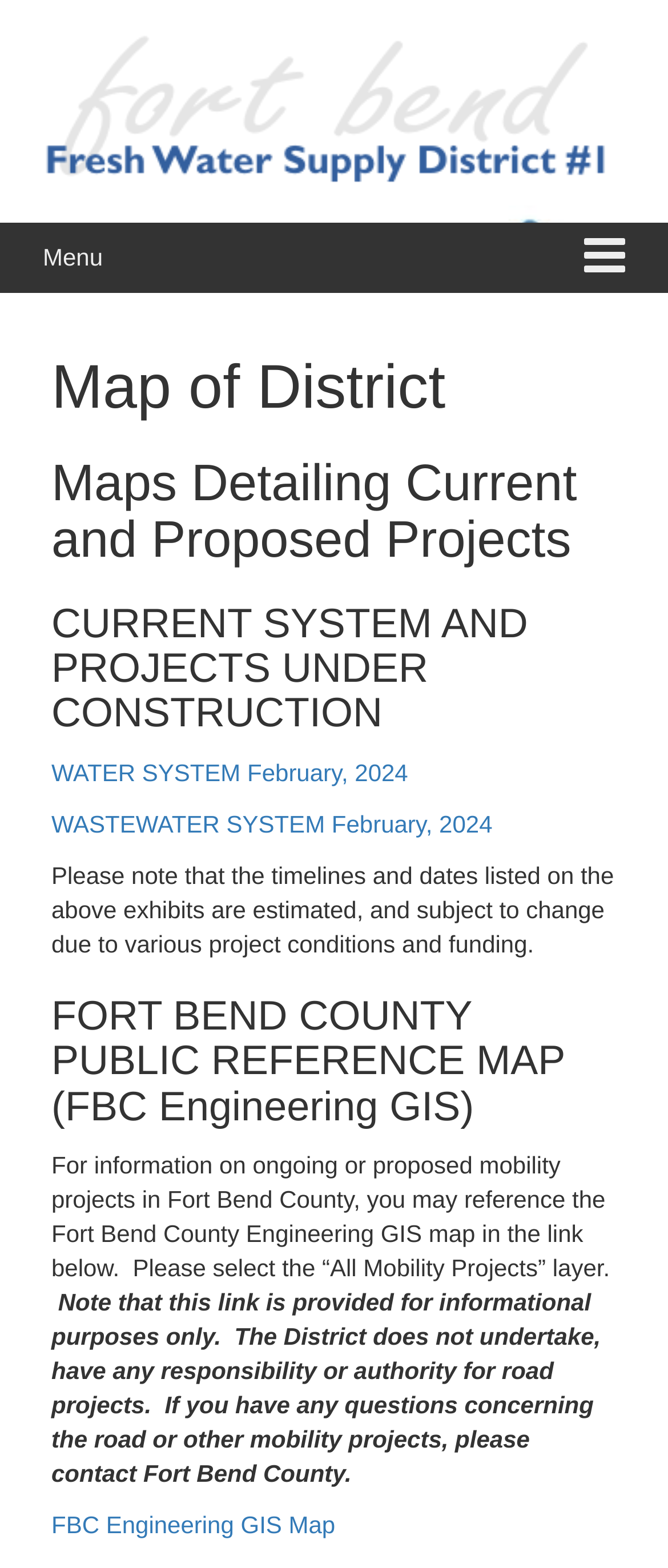Find the main header of the webpage and produce its text content.

Map of District